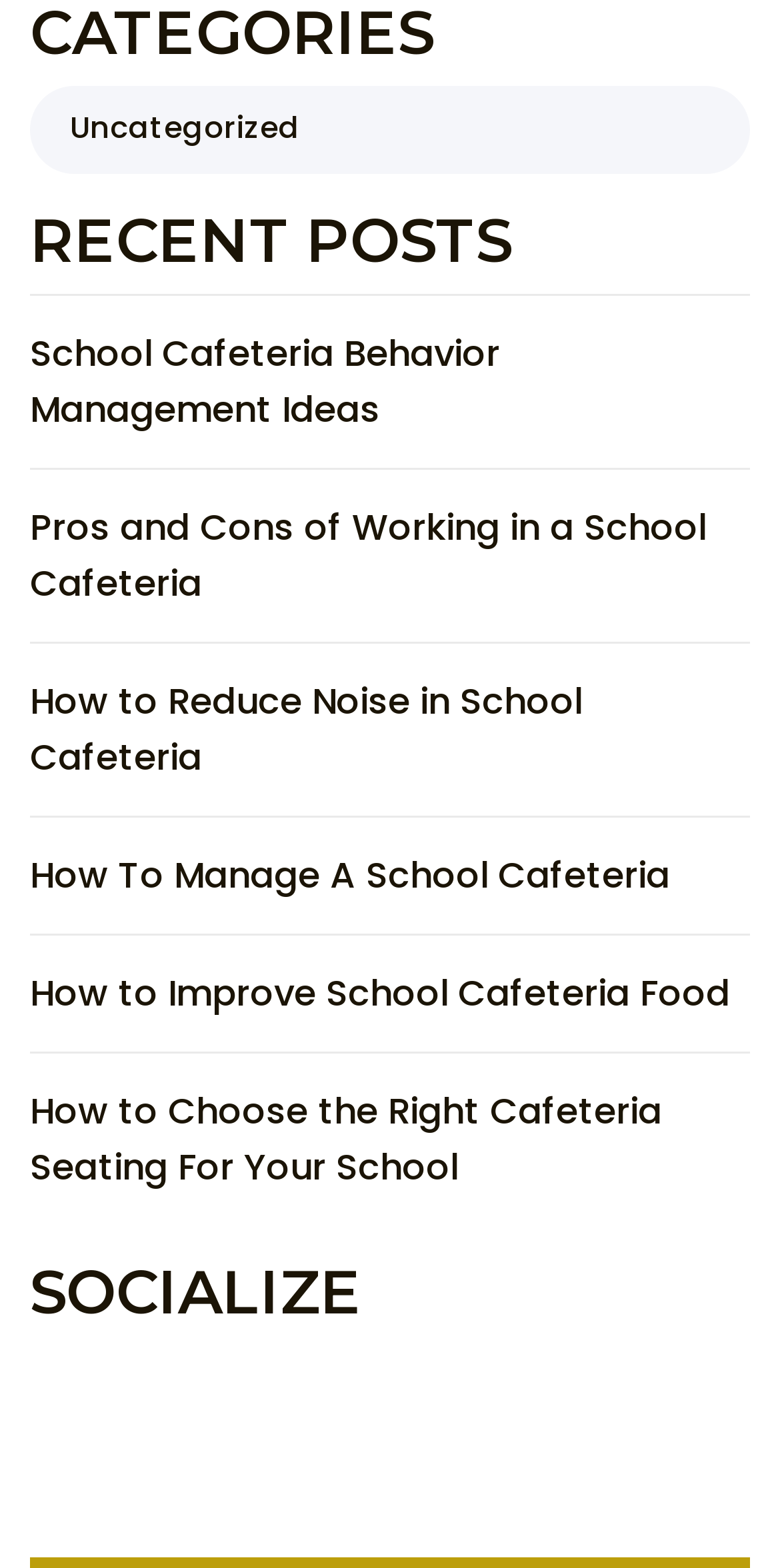Please give a one-word or short phrase response to the following question: 
How many links are under 'RECENT POSTS'?

6